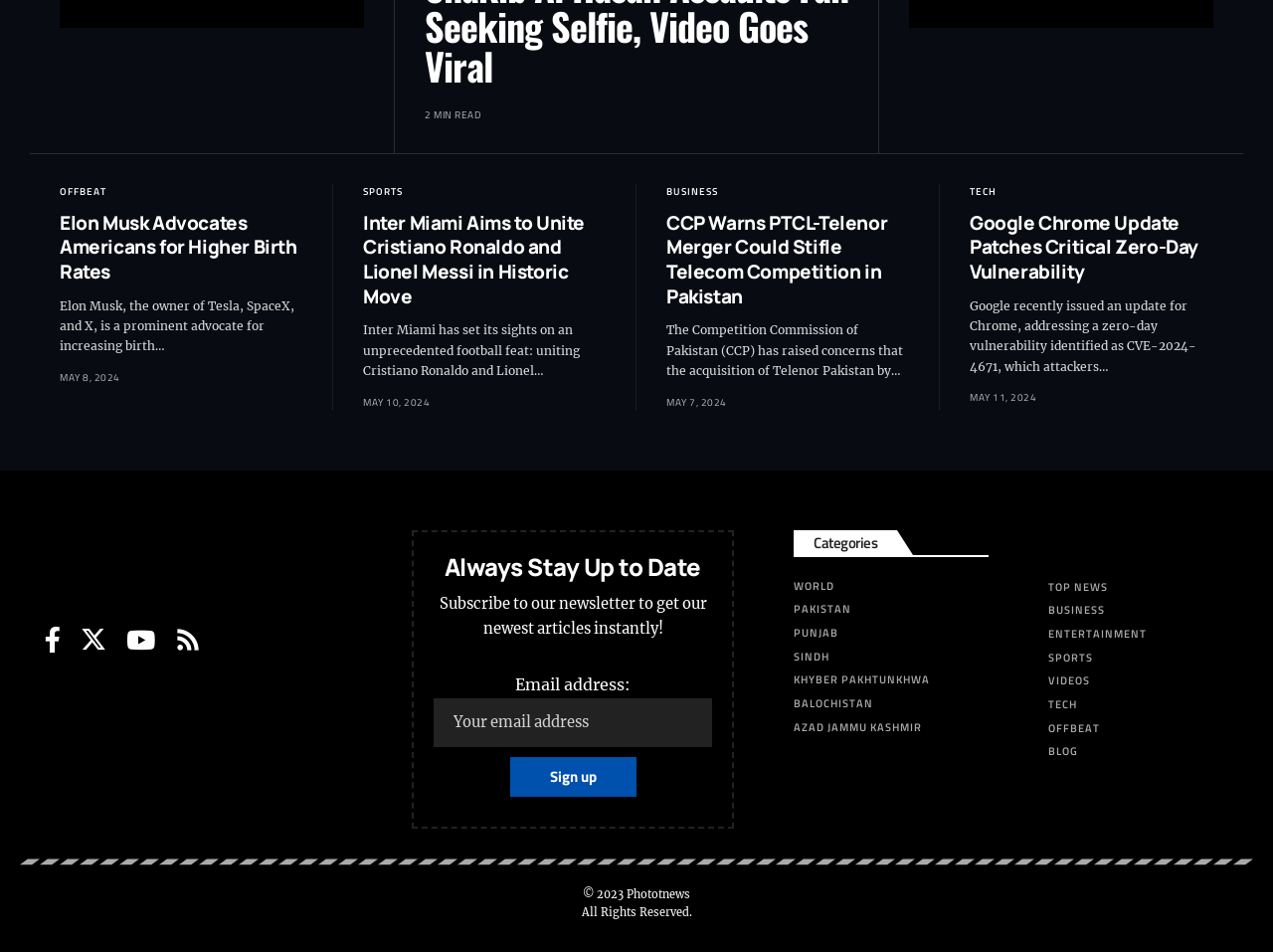Bounding box coordinates are to be given in the format (top-left x, top-left y, bottom-right x, bottom-right y). All values must be floating point numbers between 0 and 1. Provide the bounding box coordinate for the UI element described as: value="Sign up"

[0.4, 0.795, 0.5, 0.837]